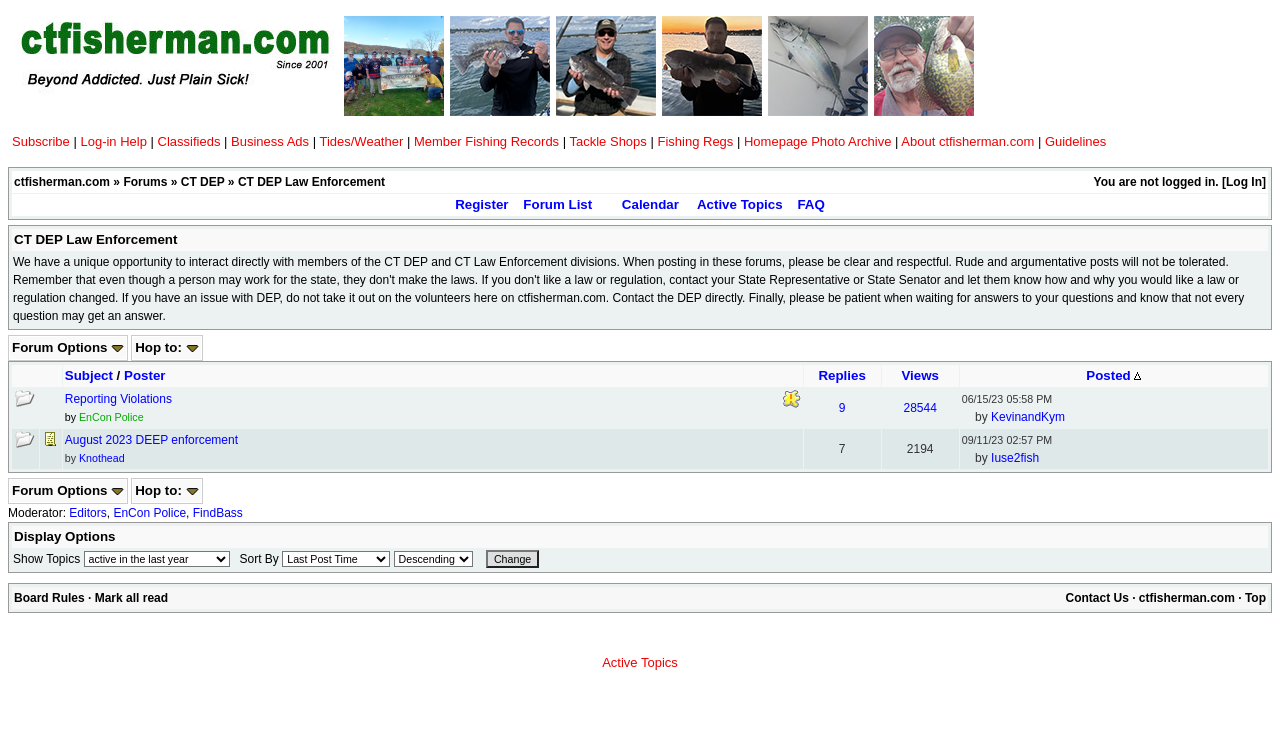How many links are in the top navigation bar?
Refer to the screenshot and answer in one word or phrase.

9